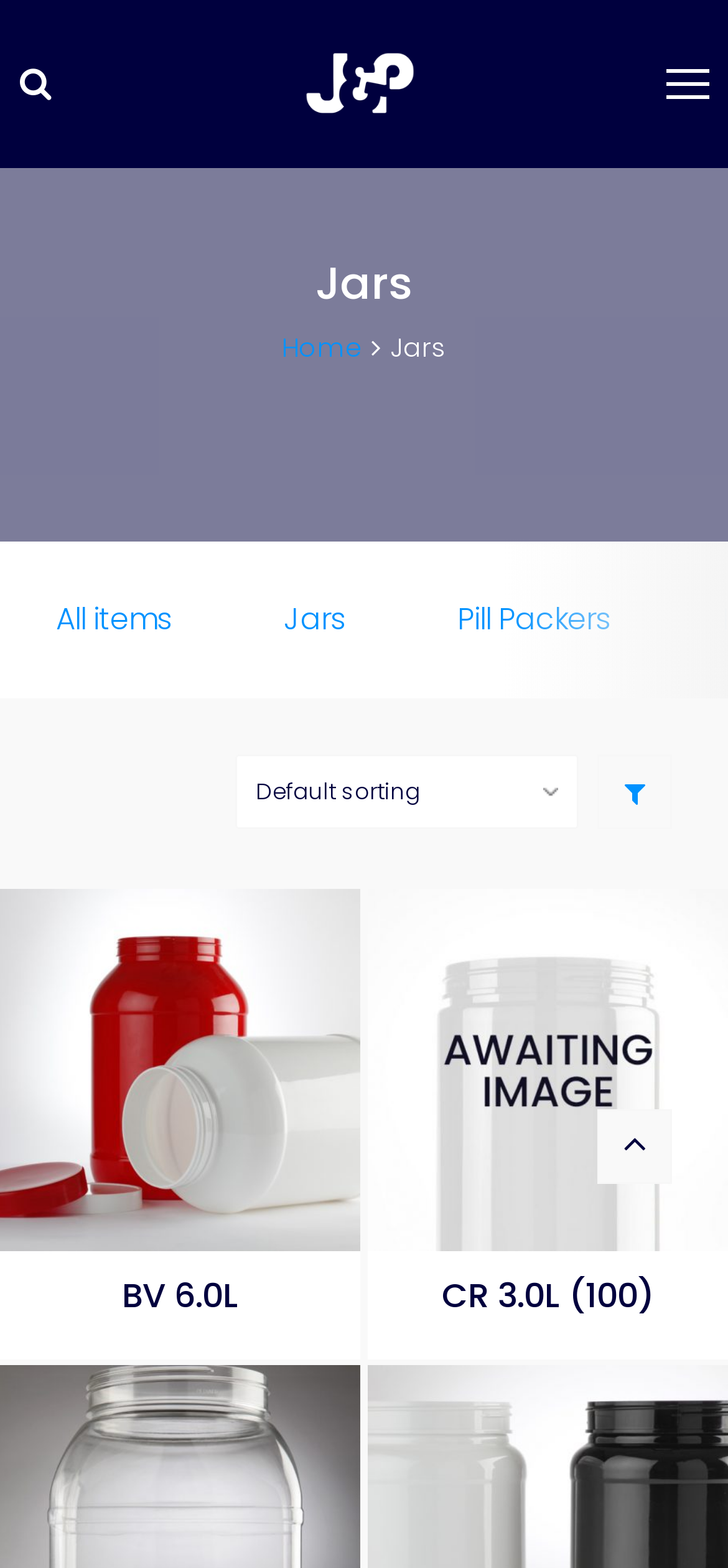Identify the bounding box coordinates for the UI element described as follows: All items. Use the format (top-left x, top-left y, bottom-right x, bottom-right y) and ensure all values are floating point numbers between 0 and 1.

[0.0, 0.381, 0.313, 0.408]